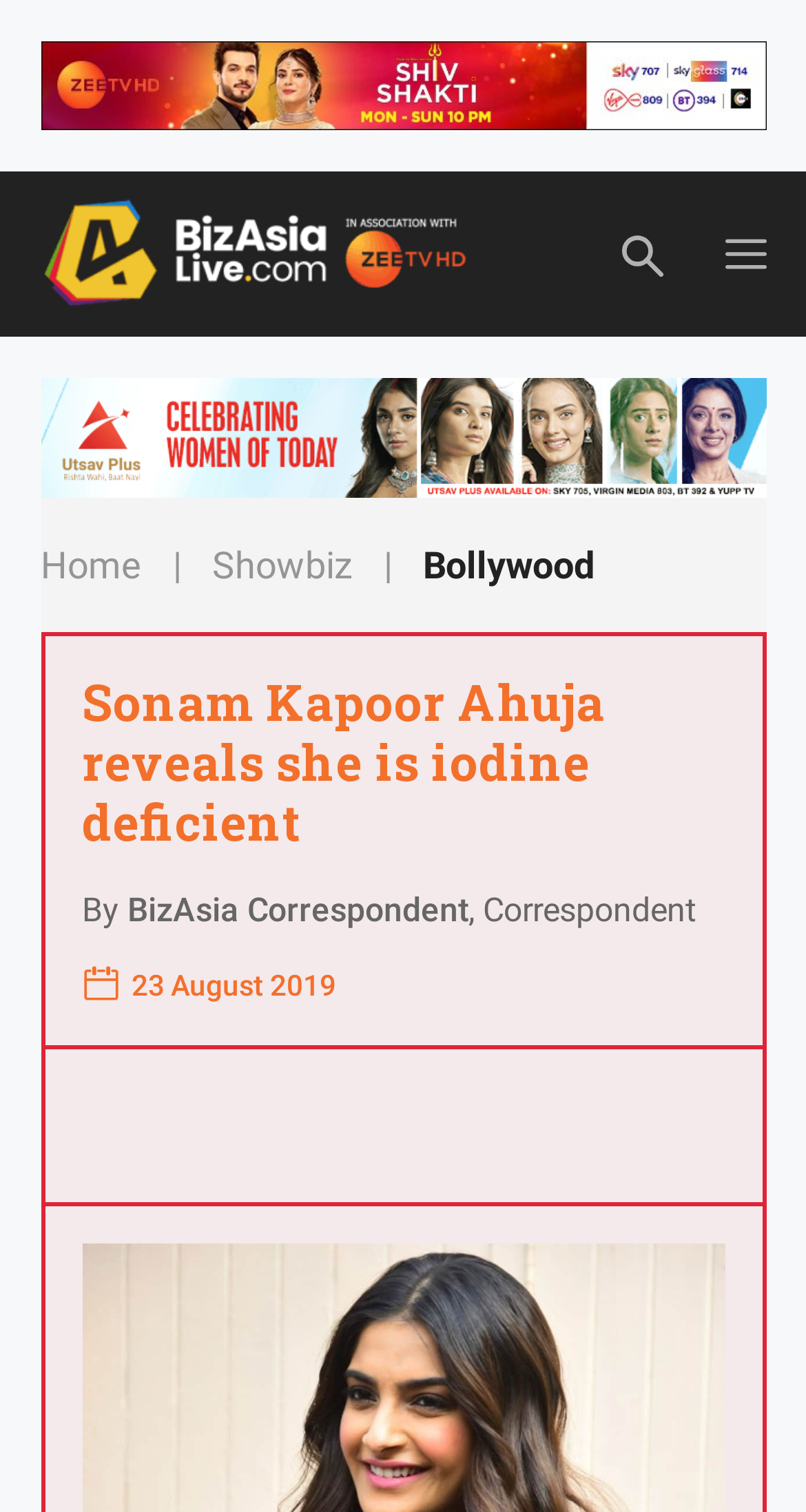Can you determine the main header of this webpage?

Sonam Kapoor Ahuja reveals she is iodine deficient